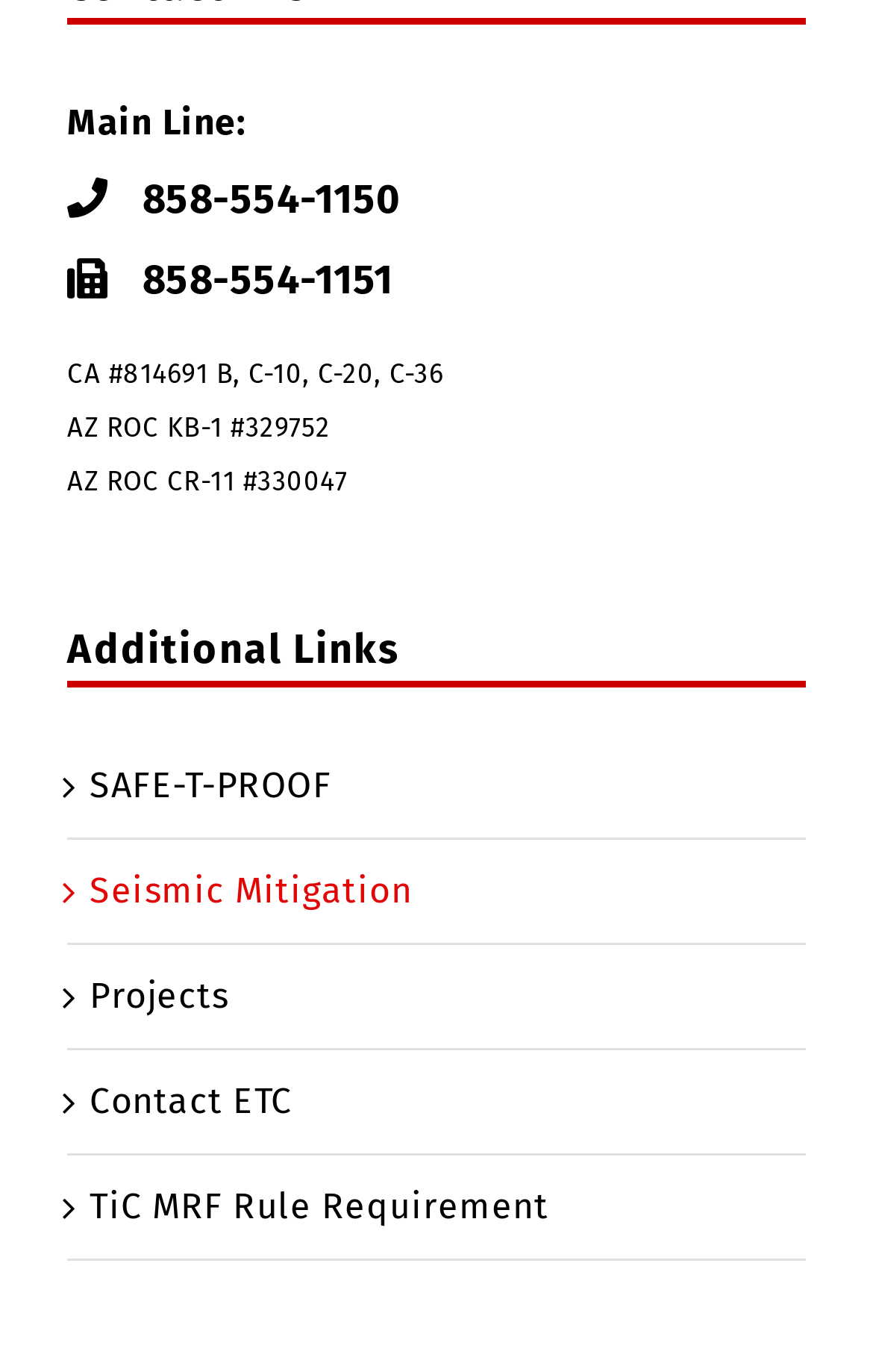What is the main line phone number? Analyze the screenshot and reply with just one word or a short phrase.

858-554-1150